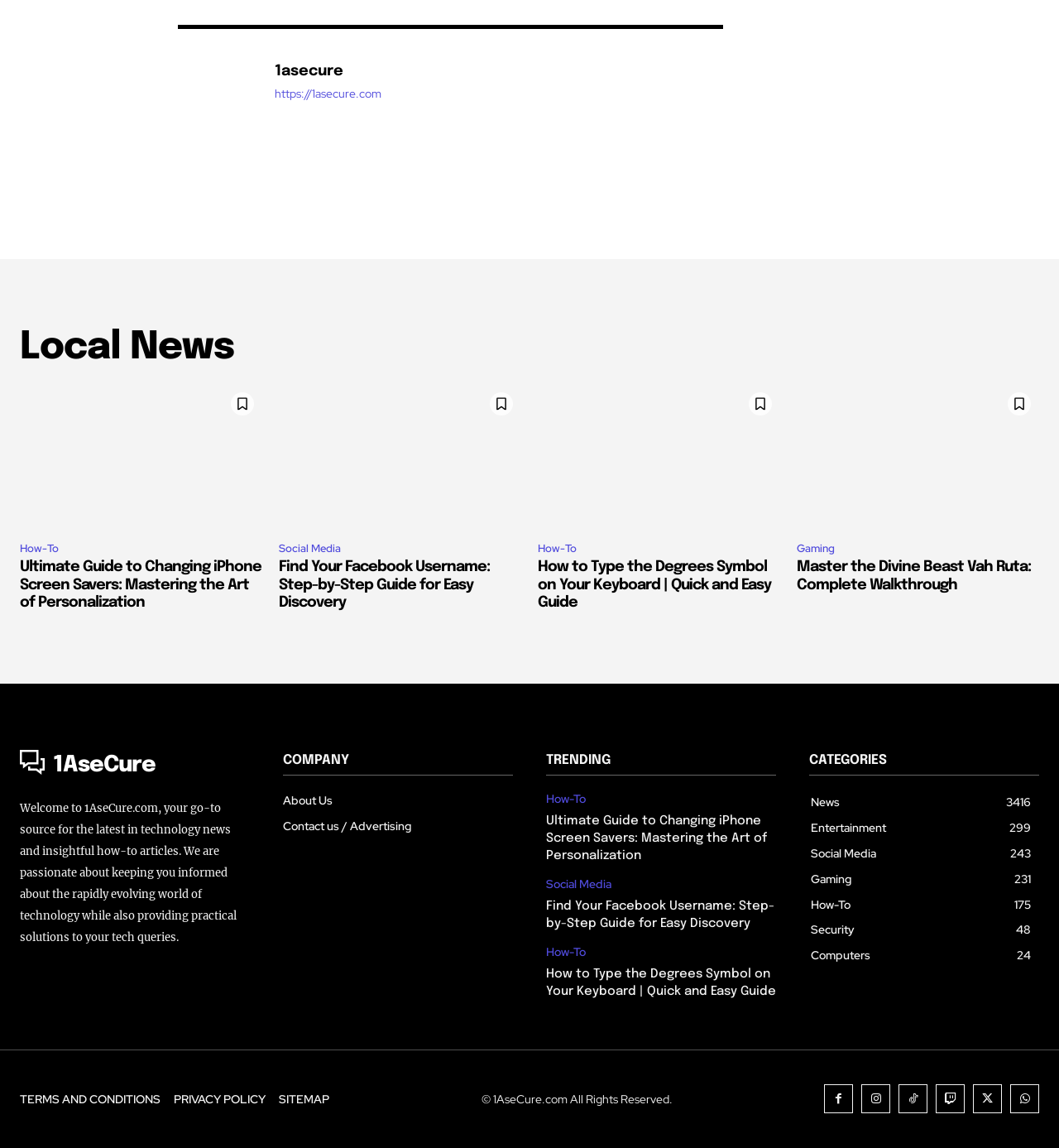Identify the bounding box for the described UI element. Provide the coordinates in (top-left x, top-left y, bottom-right x, bottom-right y) format with values ranging from 0 to 1: Contact us / Advertising

[0.267, 0.709, 0.484, 0.731]